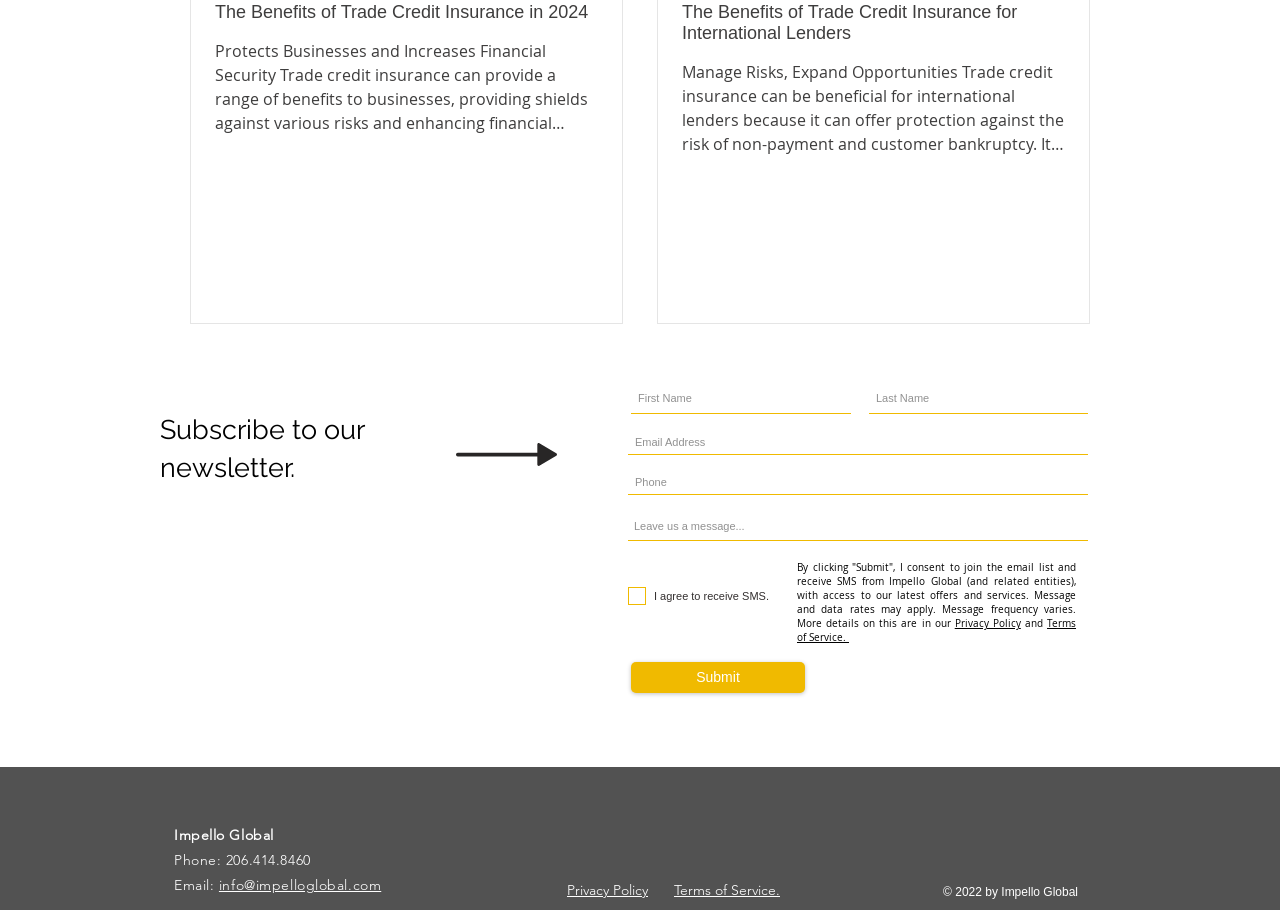Find and indicate the bounding box coordinates of the region you should select to follow the given instruction: "Click the link to read about indirect tax reporting trends".

None